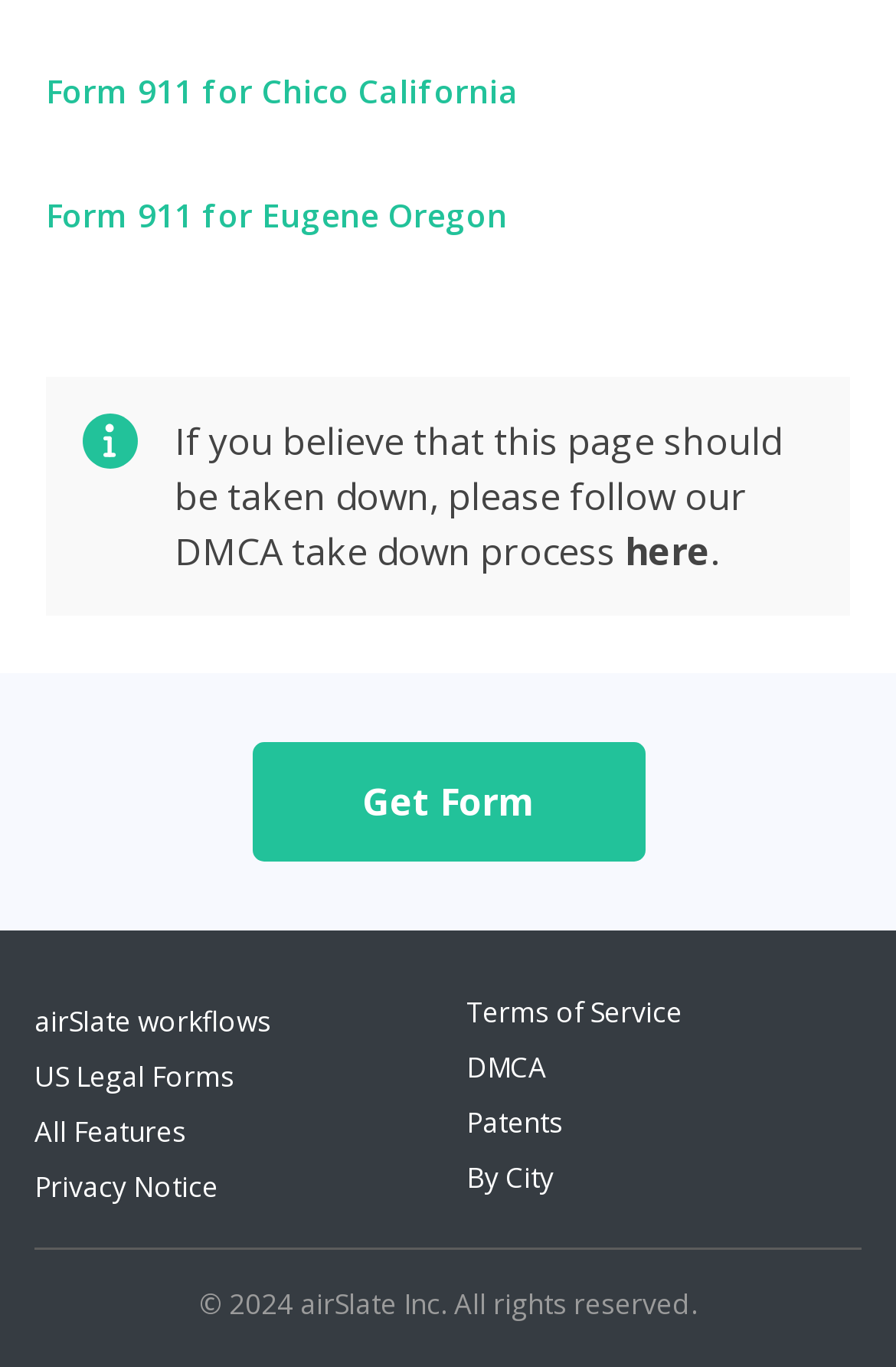Answer the question below in one word or phrase:
What is the text of the static text element at the bottom of the webpage?

2024 airSlate Inc. All rights reserved.